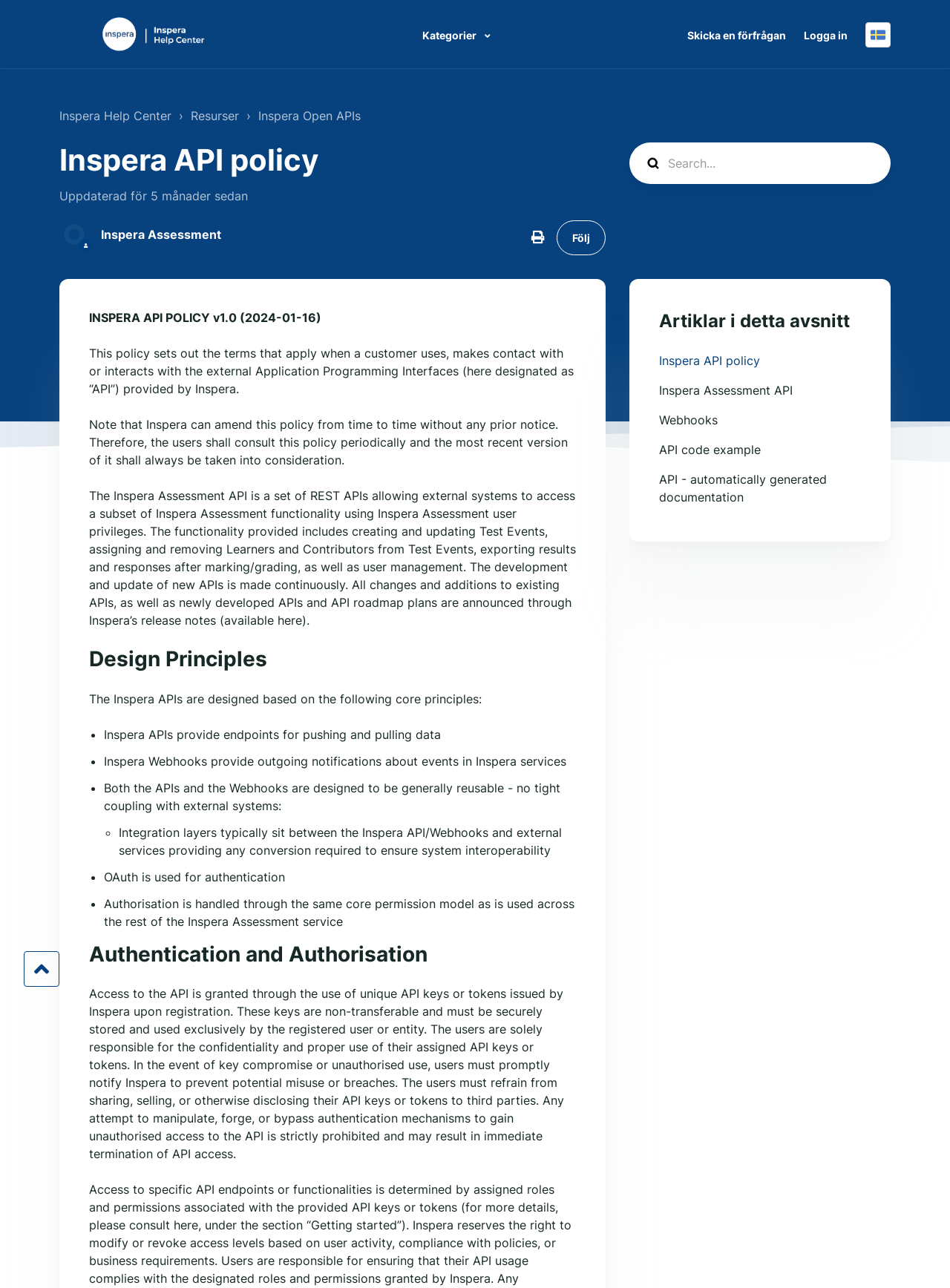Locate the bounding box coordinates of the area where you should click to accomplish the instruction: "Click the 'Följ Artikel' button".

[0.586, 0.171, 0.638, 0.198]